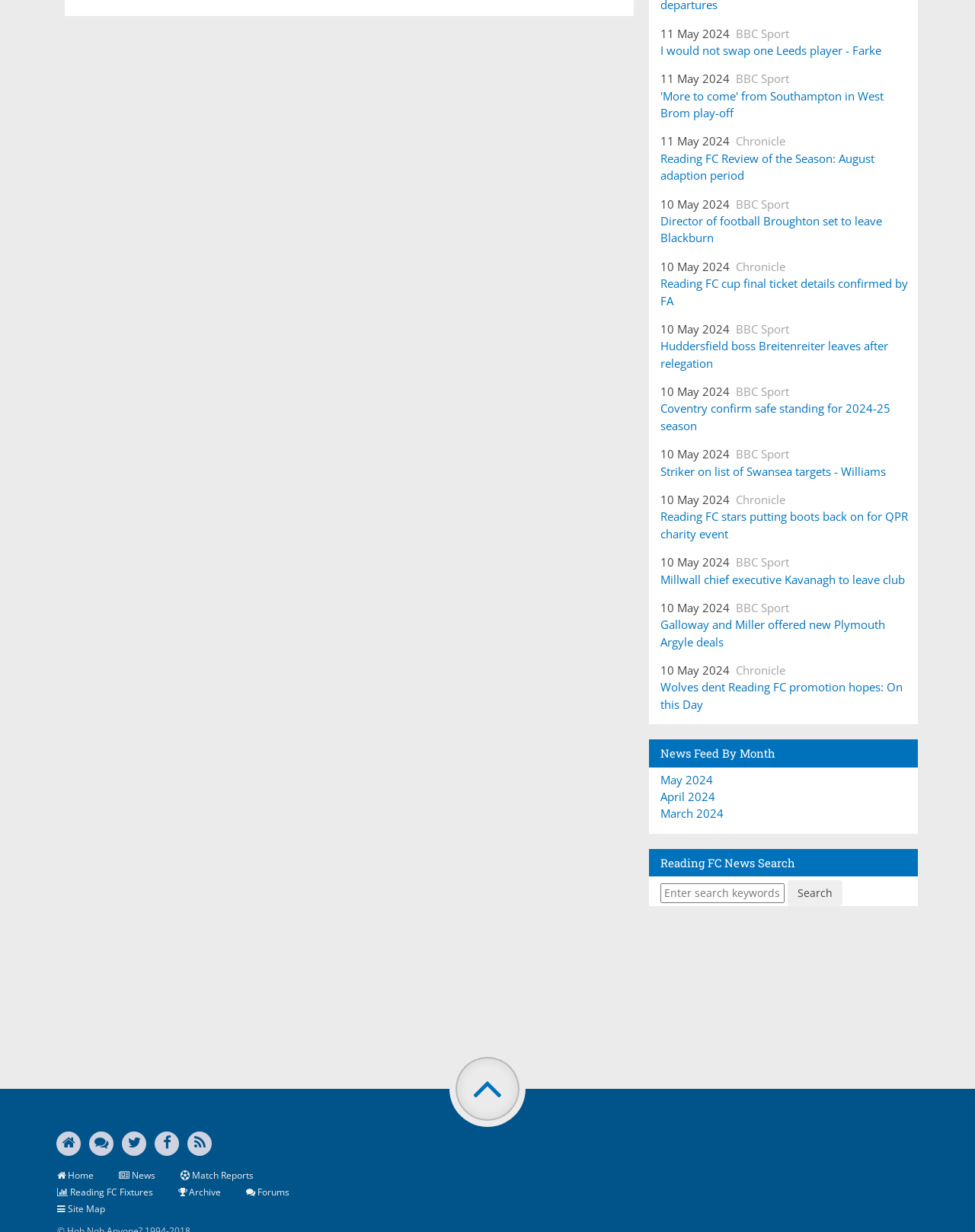Identify the bounding box of the HTML element described as: "name="keywordstuffff" placeholder="Enter search keywords"".

[0.677, 0.717, 0.804, 0.733]